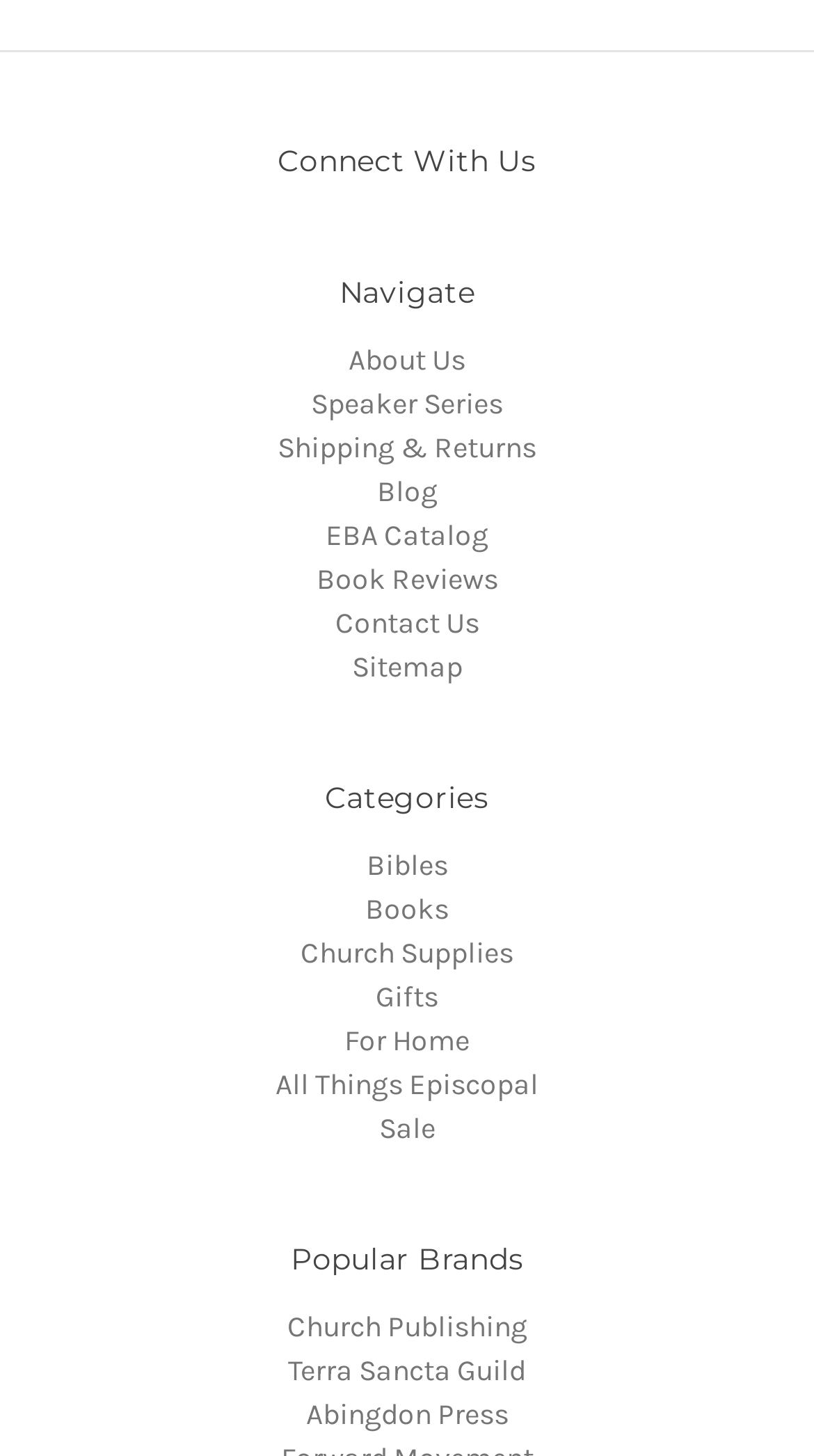Respond to the following query with just one word or a short phrase: 
How many headings are on the webpage?

4